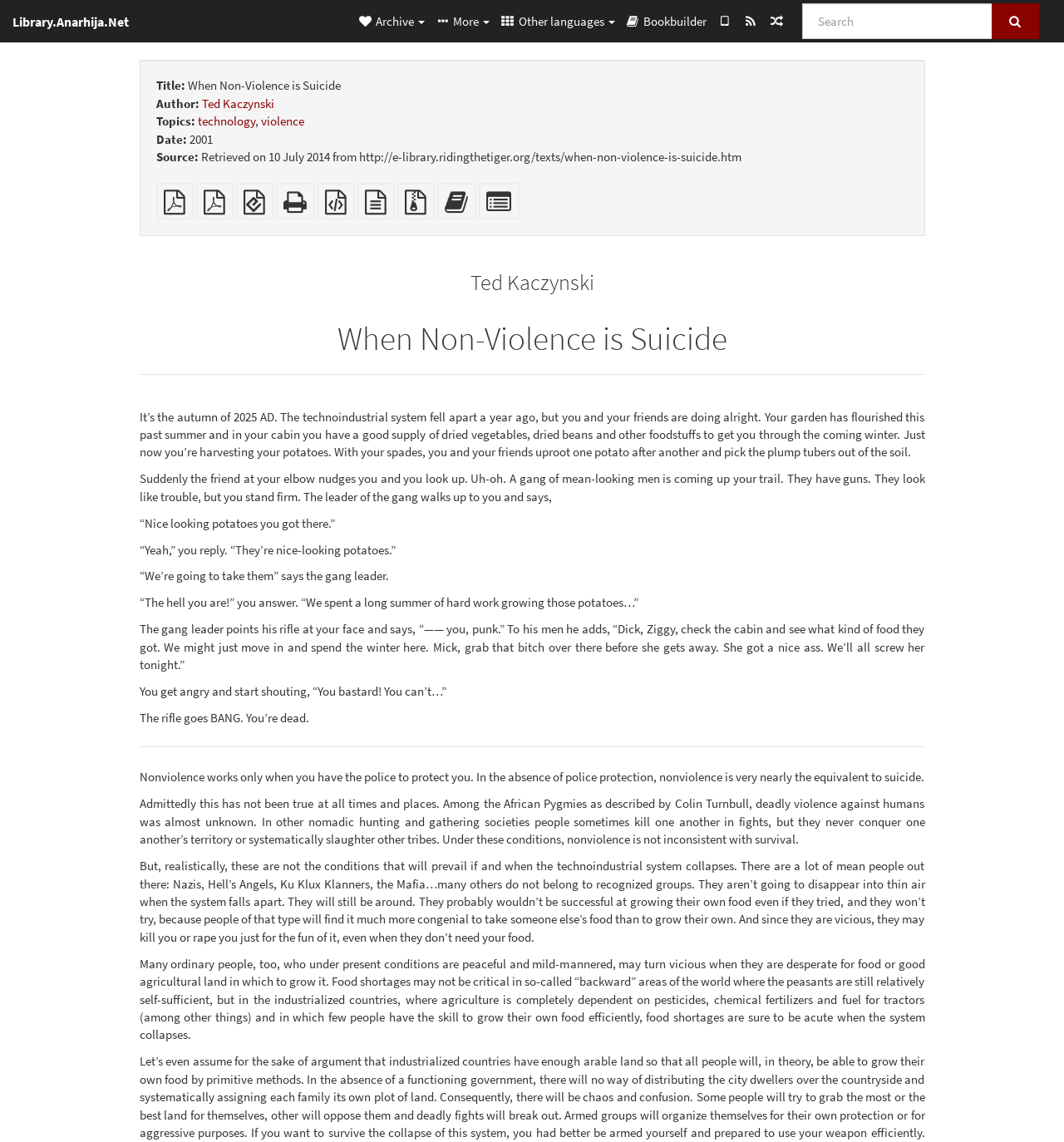Highlight the bounding box coordinates of the element that should be clicked to carry out the following instruction: "Click on the link to the author Ted Kaczynski". The coordinates must be given as four float numbers ranging from 0 to 1, i.e., [left, top, right, bottom].

[0.189, 0.084, 0.257, 0.097]